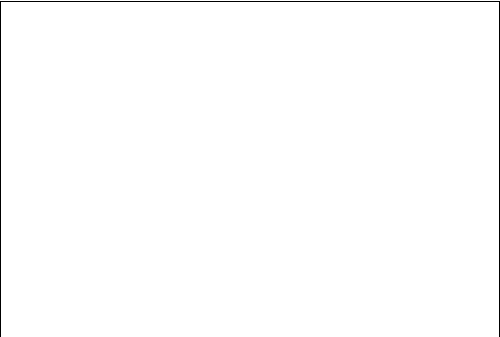What was one of the topics discussed at the convention?
Based on the image, provide your answer in one word or phrase.

Space travel